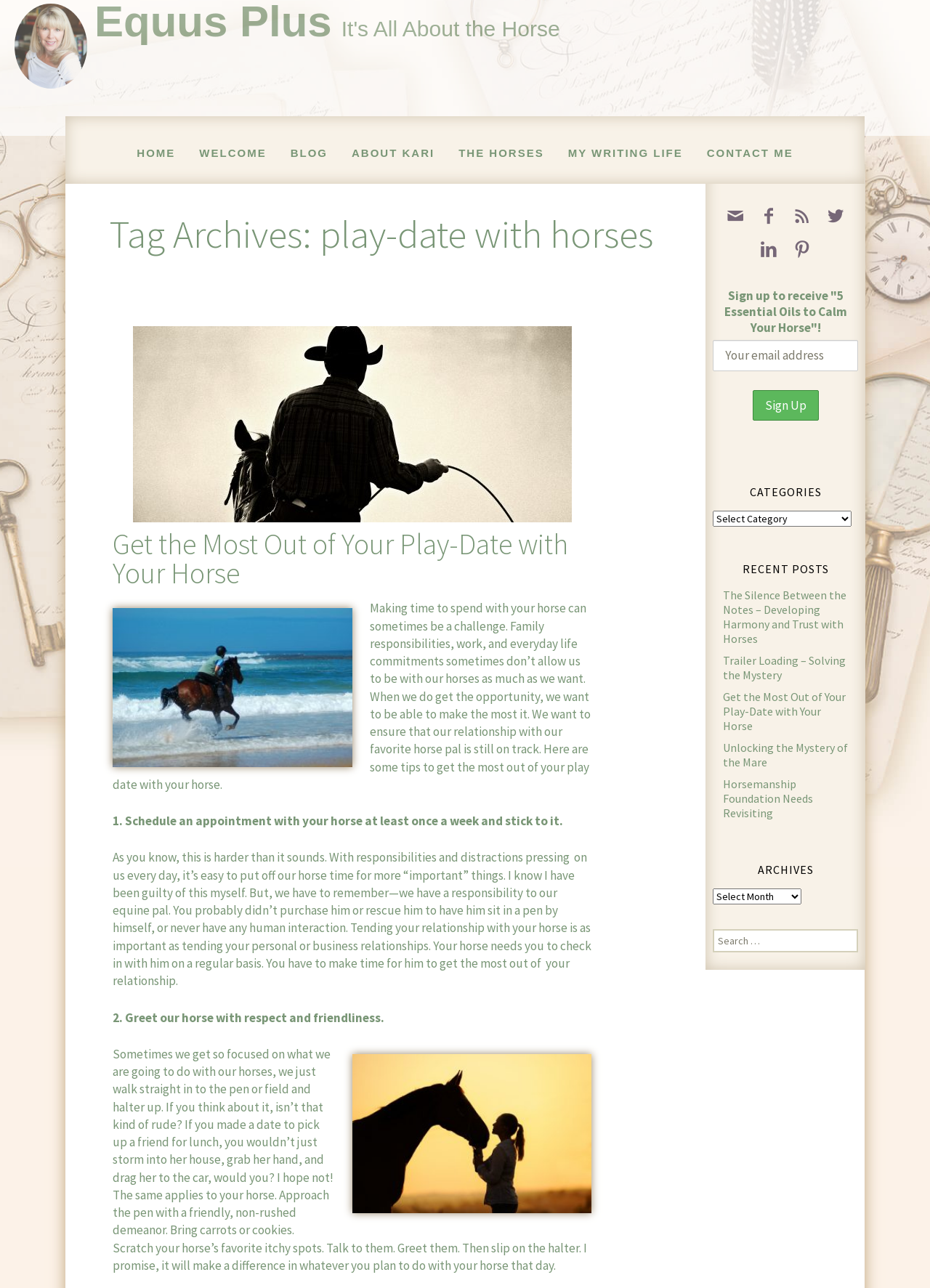Specify the bounding box coordinates of the area to click in order to execute this command: 'View the 'CATEGORIES''. The coordinates should consist of four float numbers ranging from 0 to 1, and should be formatted as [left, top, right, bottom].

[0.766, 0.369, 0.923, 0.397]